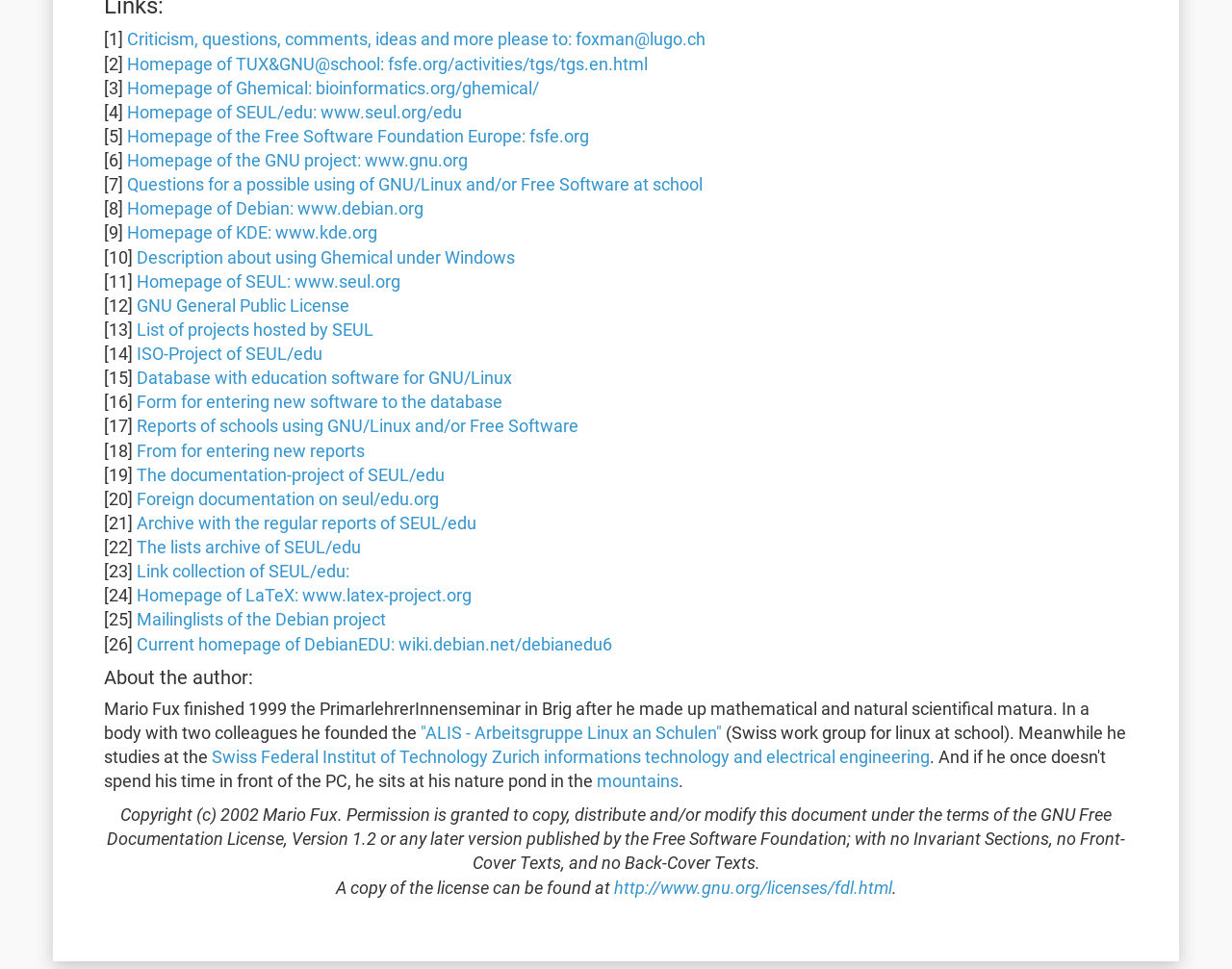Find the bounding box coordinates of the element you need to click on to perform this action: 'Learn about using Ghemical under Windows'. The coordinates should be represented by four float values between 0 and 1, in the format [left, top, right, bottom].

[0.111, 0.256, 0.418, 0.276]